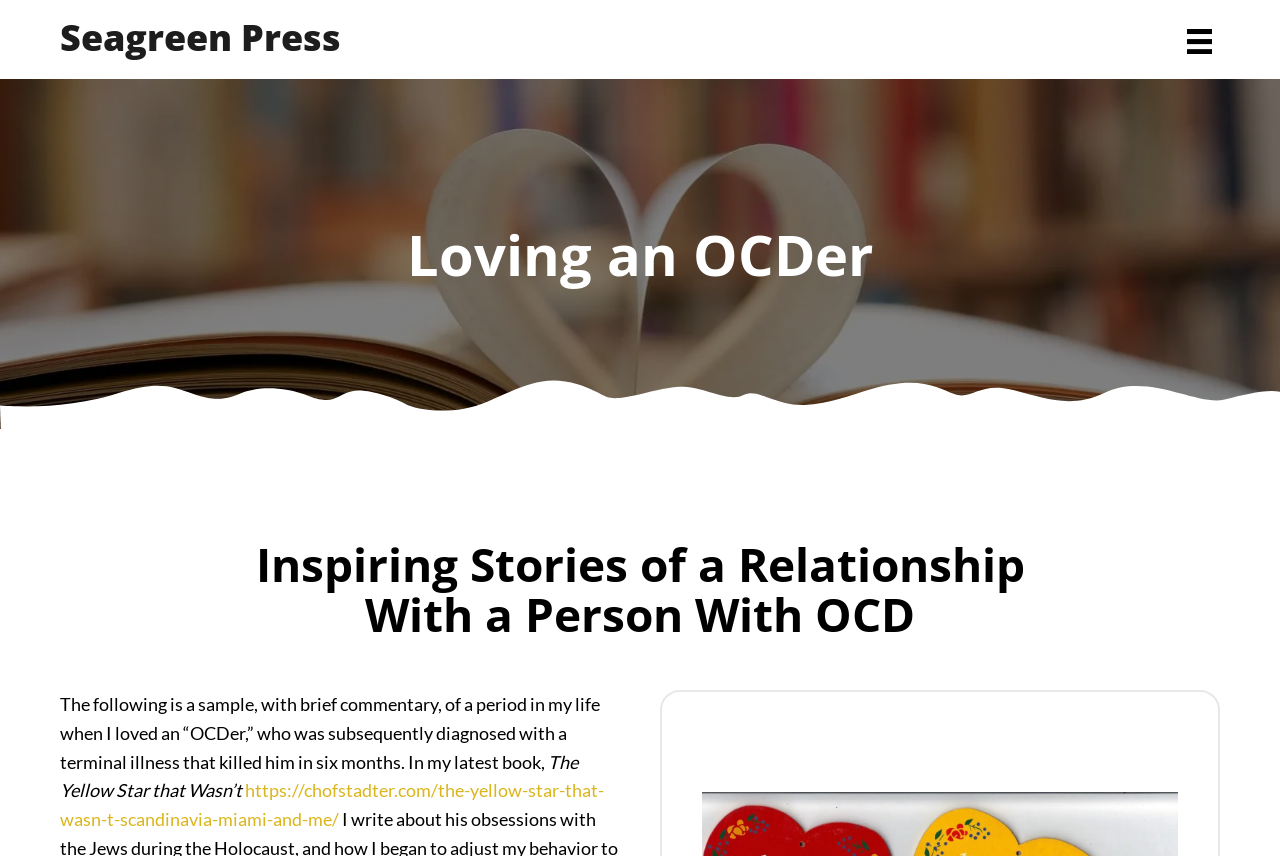What is the topic of the inspiring stories mentioned on the webpage?
Please provide a single word or phrase based on the screenshot.

Relationship with a person with OCD